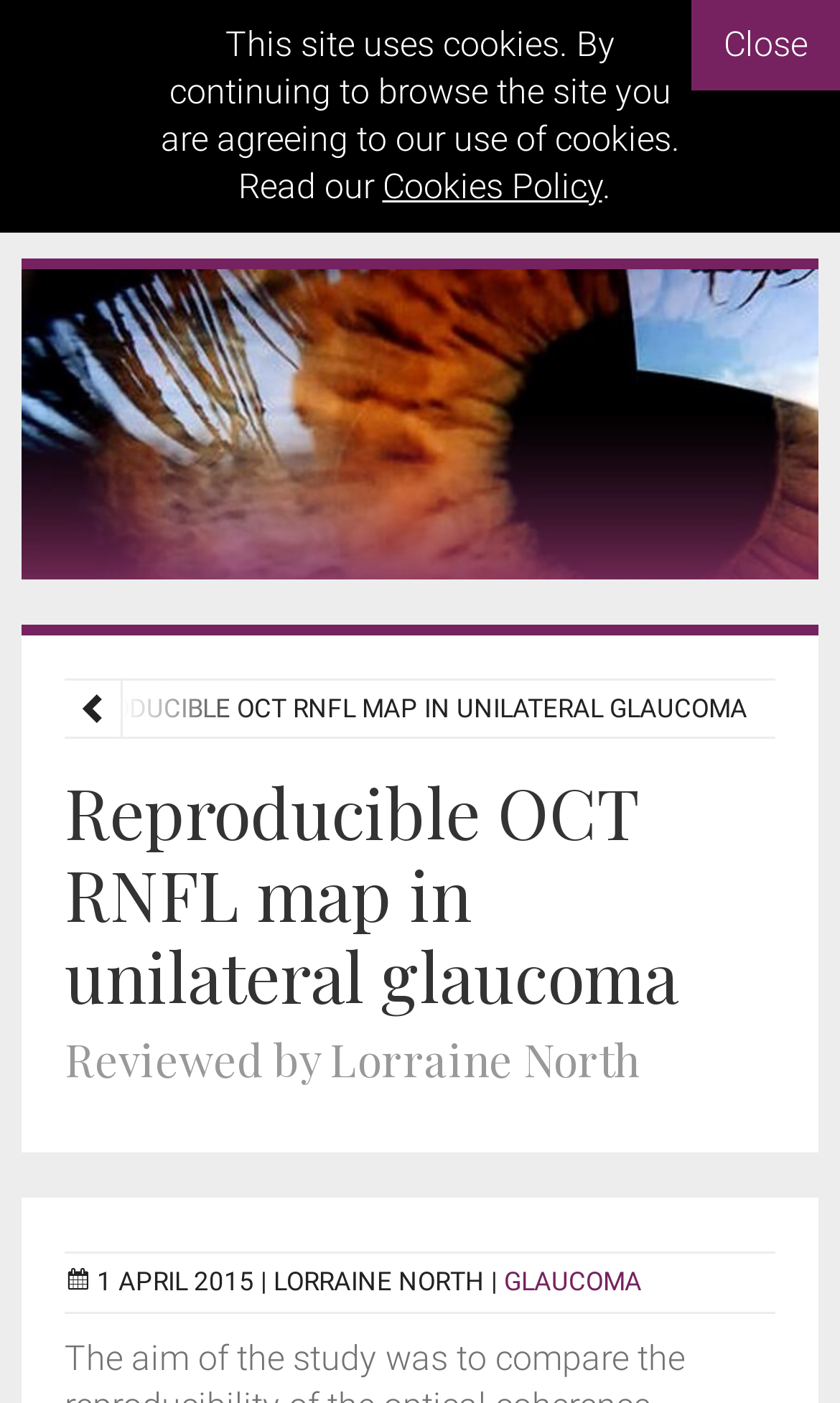What is the date of the article?
Look at the screenshot and respond with one word or a short phrase.

1 April 2015